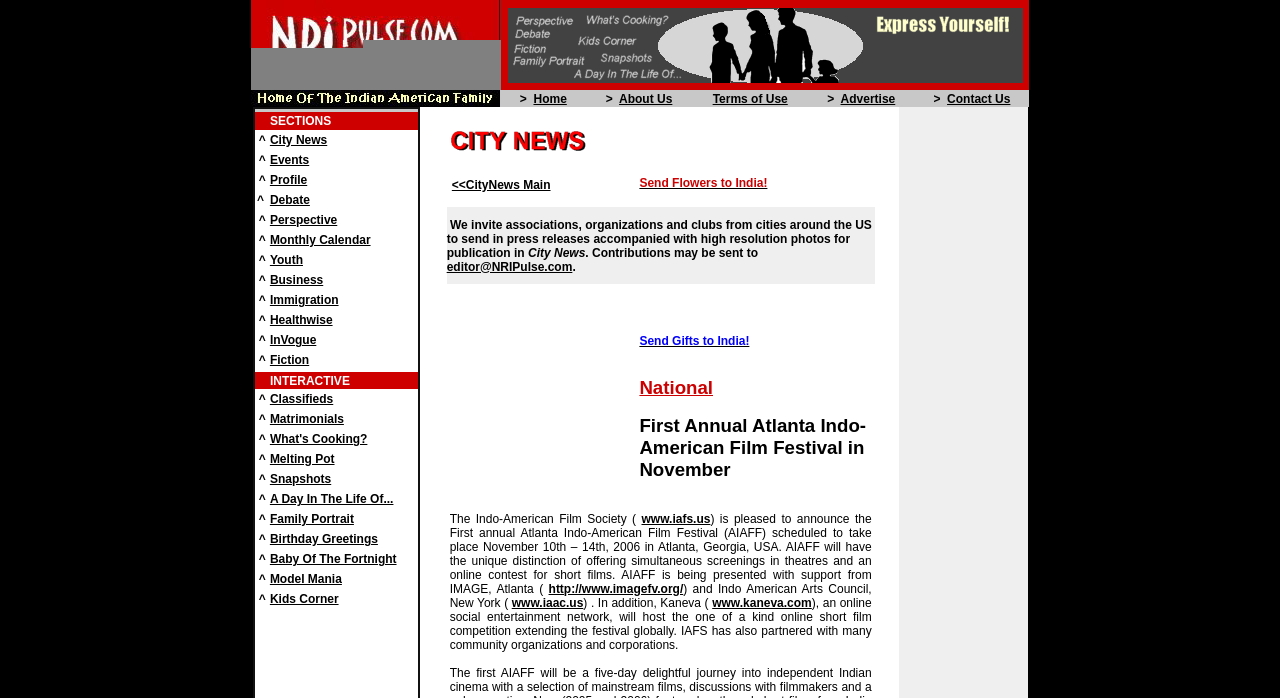Identify the bounding box coordinates of the section that should be clicked to achieve the task described: "Access the Contact Us page".

[0.715, 0.129, 0.804, 0.153]